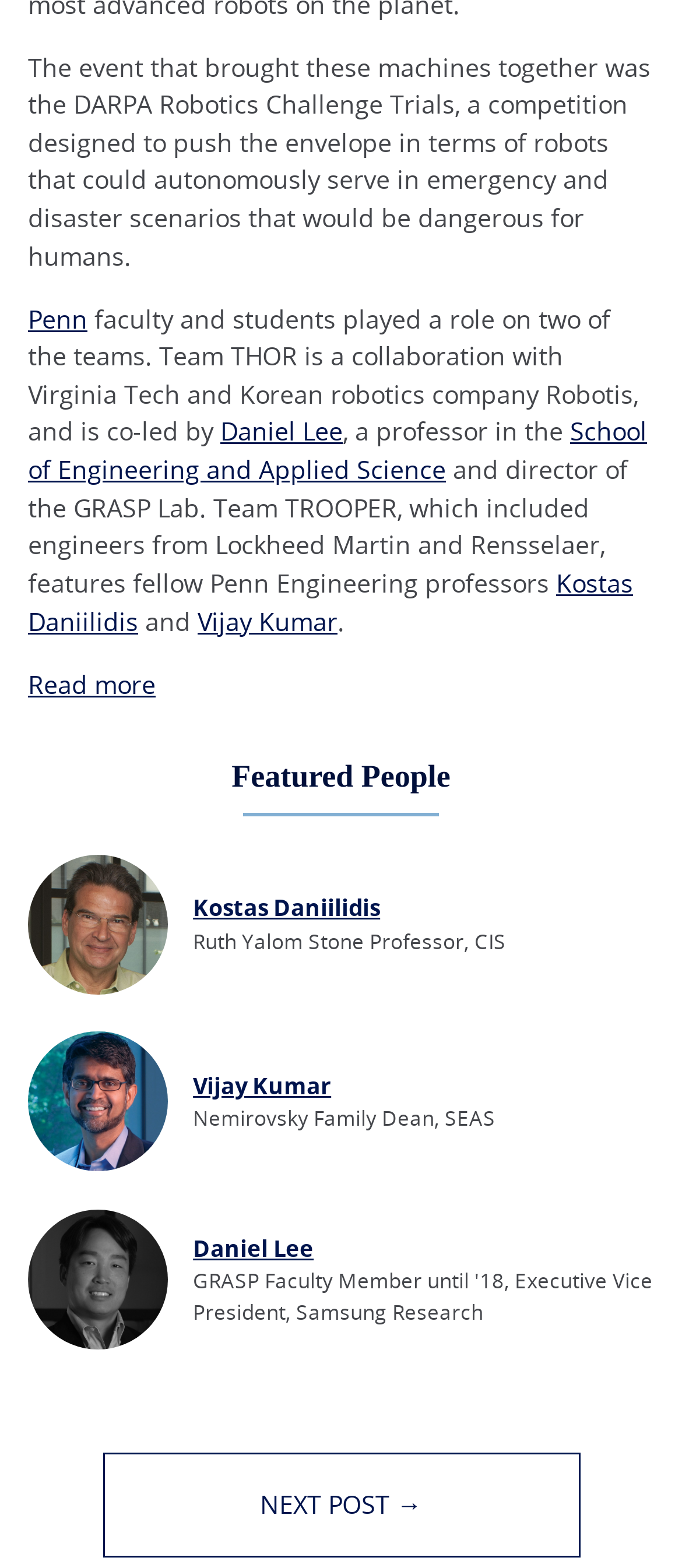Please give the bounding box coordinates of the area that should be clicked to fulfill the following instruction: "Learn more about the School of Engineering and Applied Science". The coordinates should be in the format of four float numbers from 0 to 1, i.e., [left, top, right, bottom].

[0.041, 0.265, 0.949, 0.31]